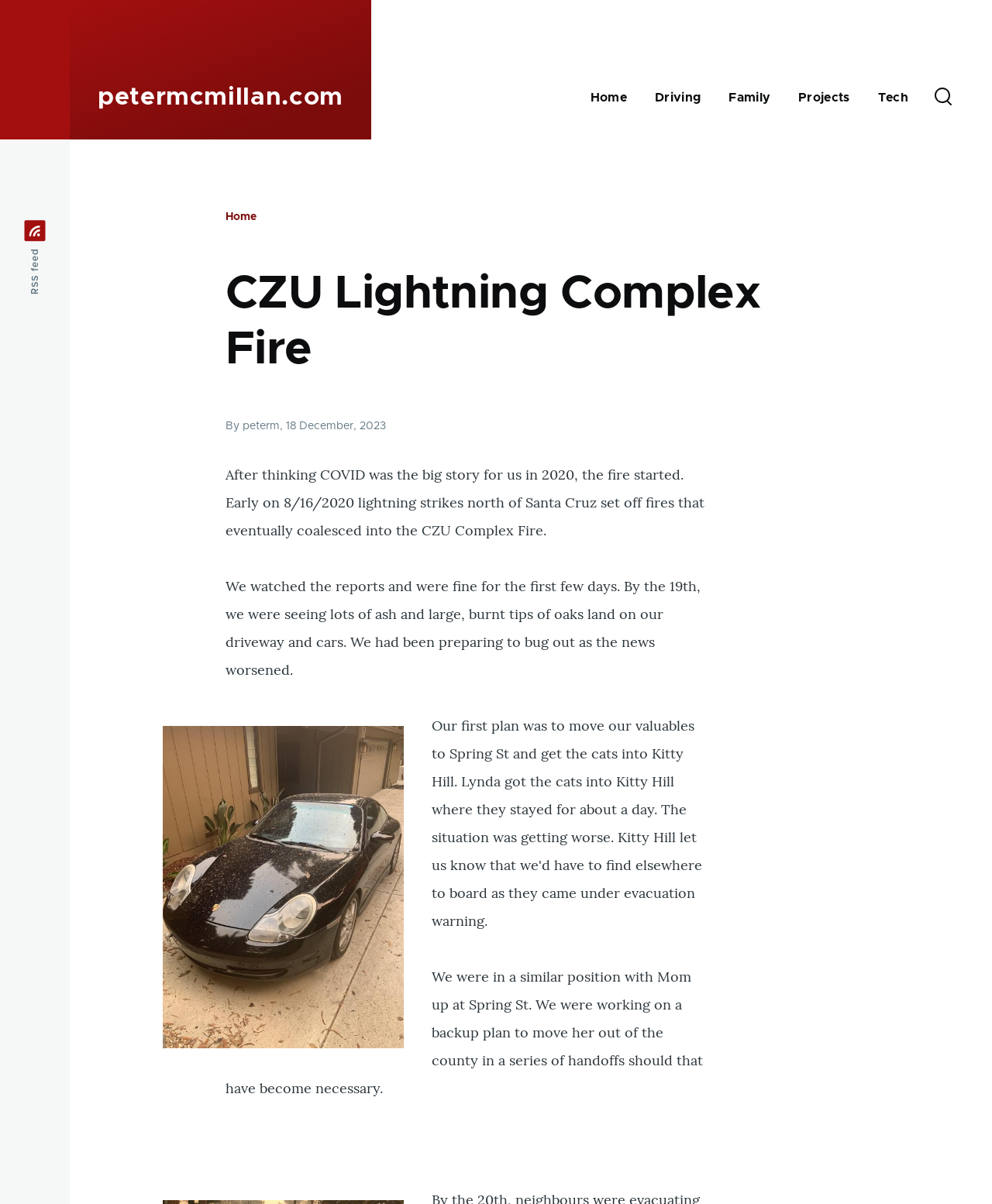Identify the bounding box coordinates necessary to click and complete the given instruction: "Search for something".

[0.93, 0.046, 0.972, 0.116]